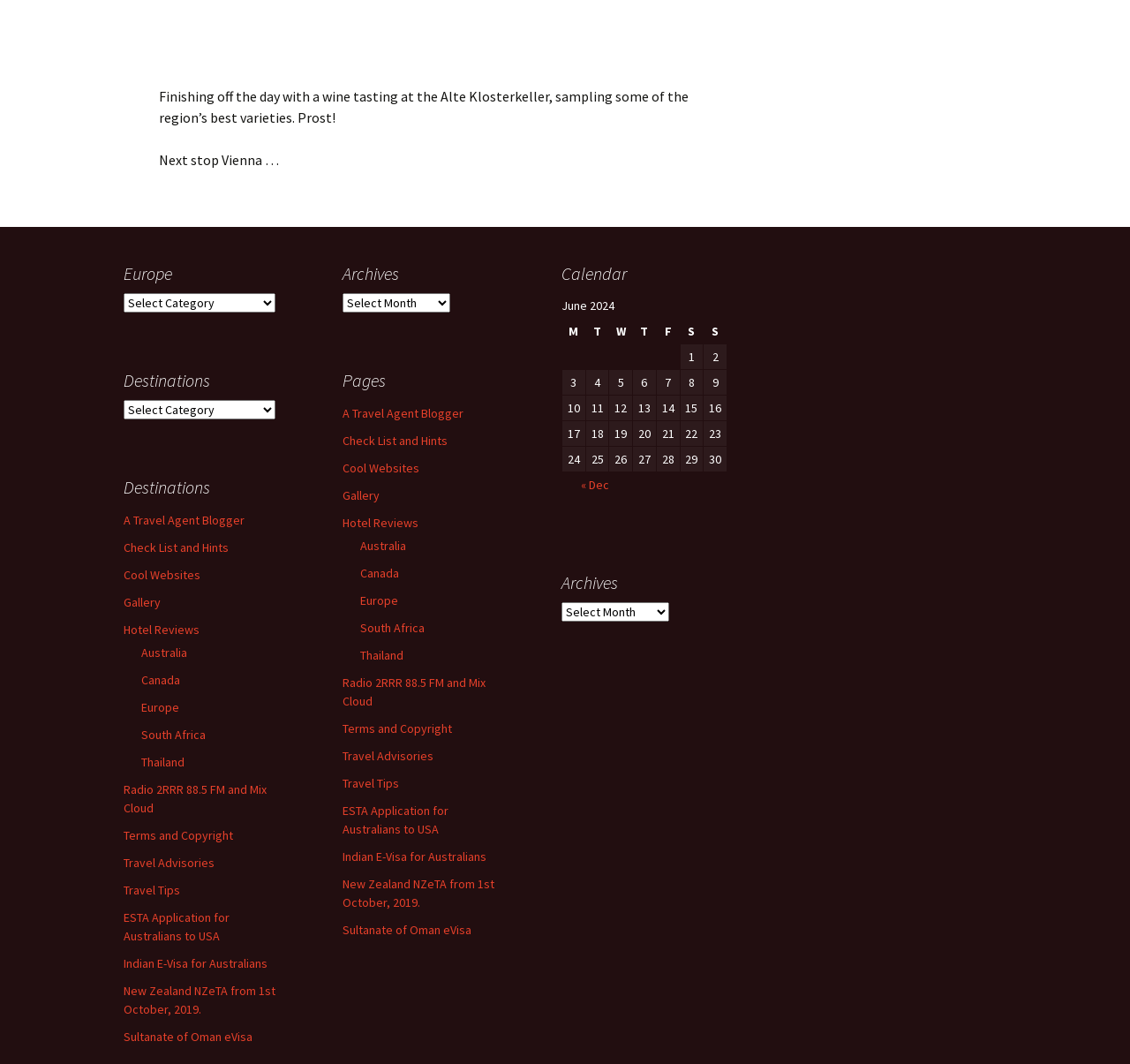Identify the bounding box coordinates for the UI element described as: "Thailand". The coordinates should be provided as four floats between 0 and 1: [left, top, right, bottom].

[0.125, 0.709, 0.163, 0.723]